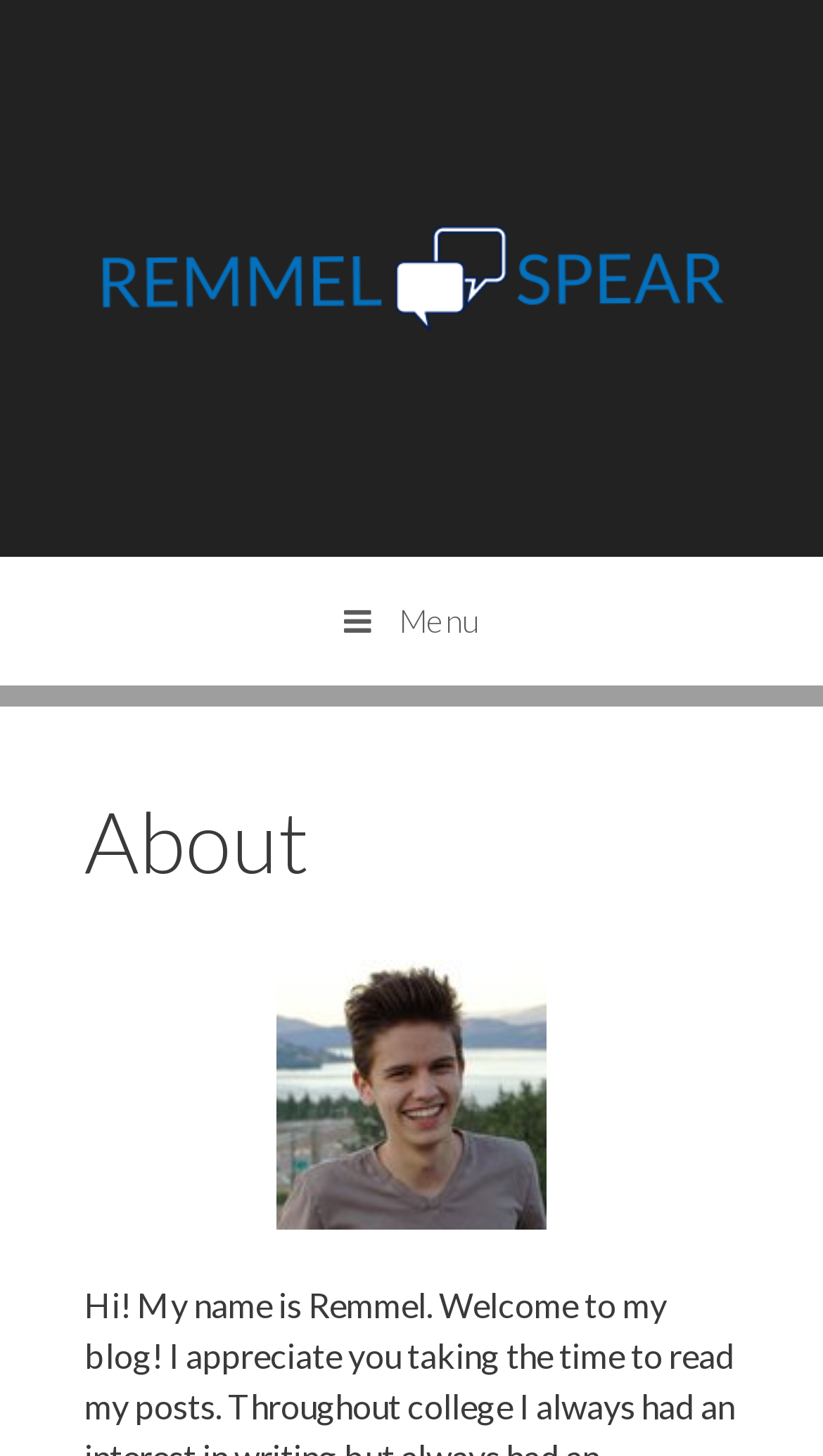Provide the bounding box coordinates of the HTML element described as: "Facebook". The bounding box coordinates should be four float numbers between 0 and 1, i.e., [left, top, right, bottom].

None